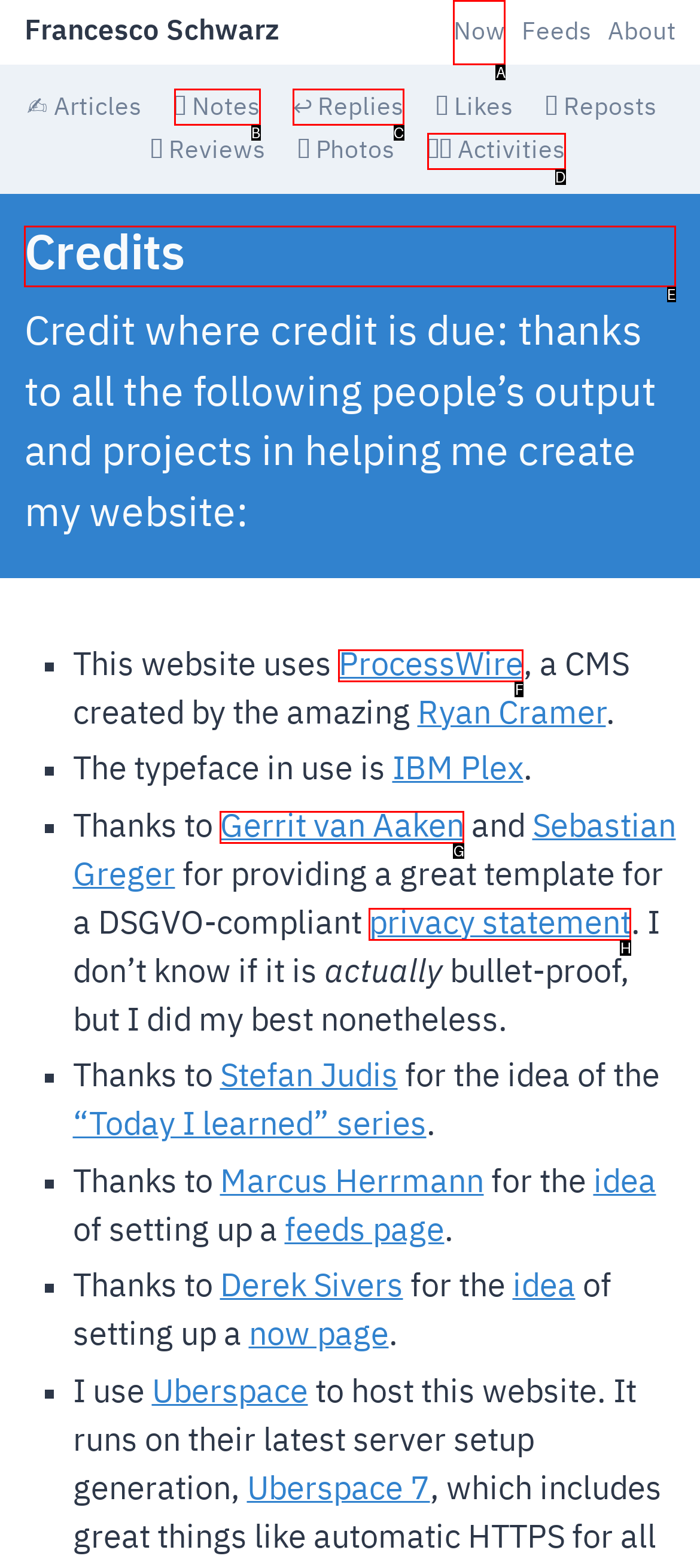Which HTML element should be clicked to fulfill the following task: Check the 'Credits' header?
Reply with the letter of the appropriate option from the choices given.

E